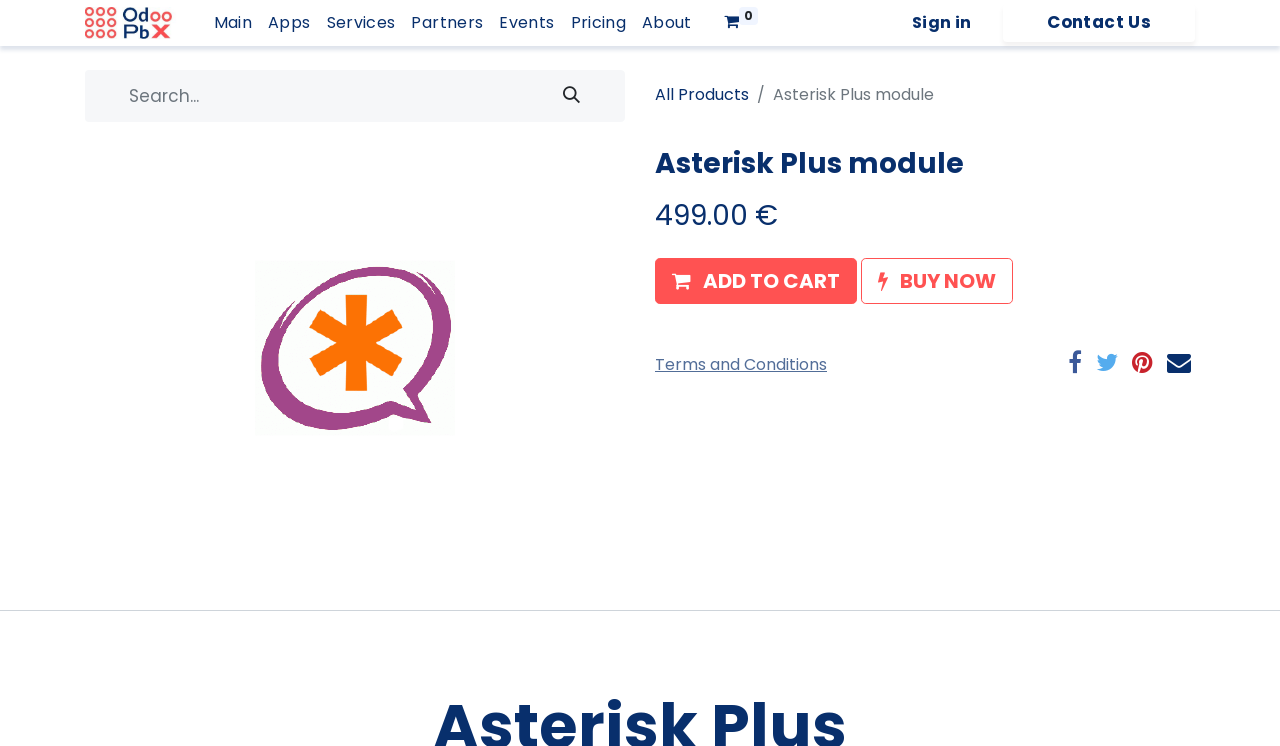Please find the bounding box coordinates in the format (top-left x, top-left y, bottom-right x, bottom-right y) for the given element description. Ensure the coordinates are floating point numbers between 0 and 1. Description: 0

[0.559, 0.006, 0.599, 0.052]